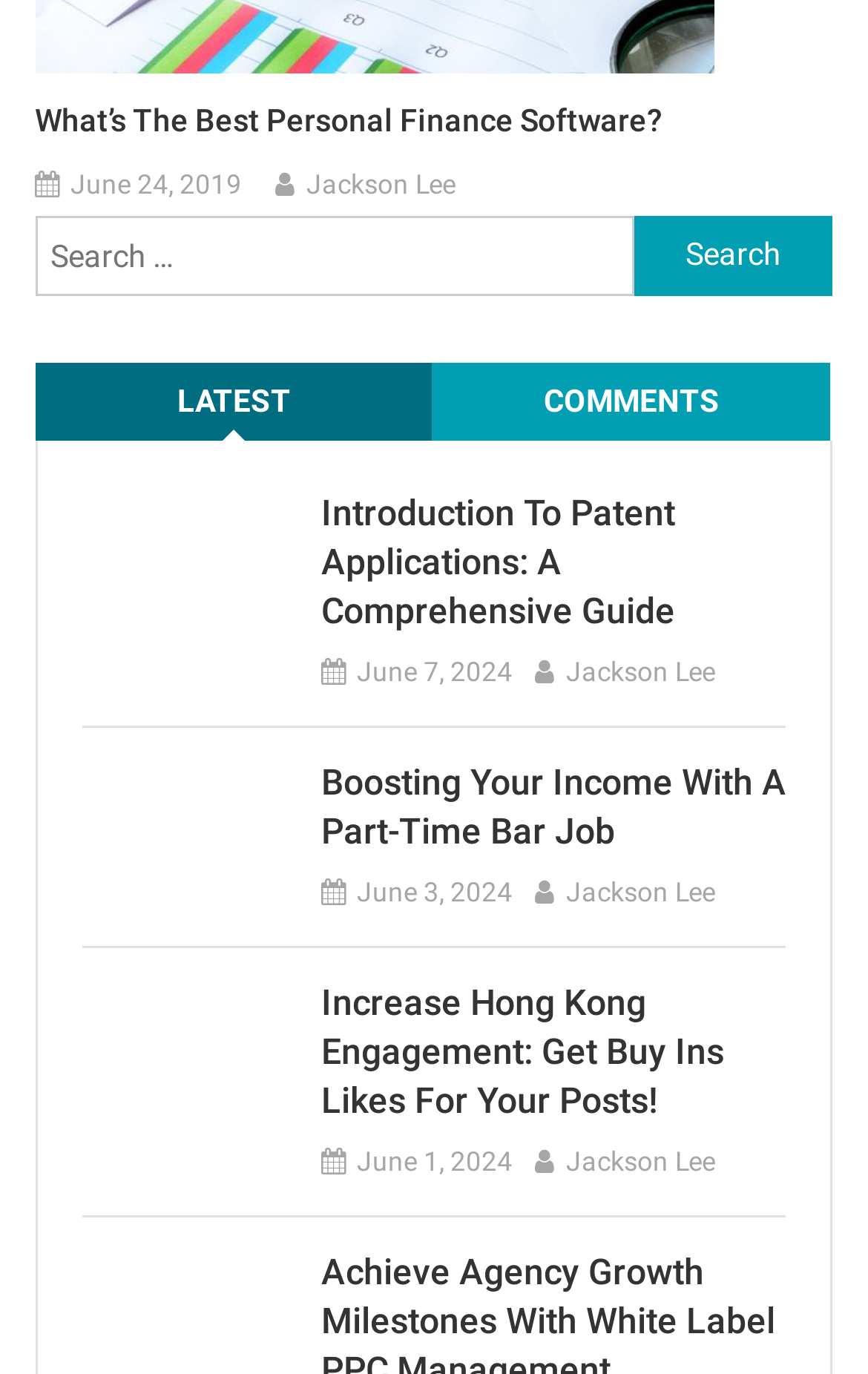Identify the bounding box coordinates necessary to click and complete the given instruction: "Check the time of the post".

[0.411, 0.478, 0.591, 0.5]